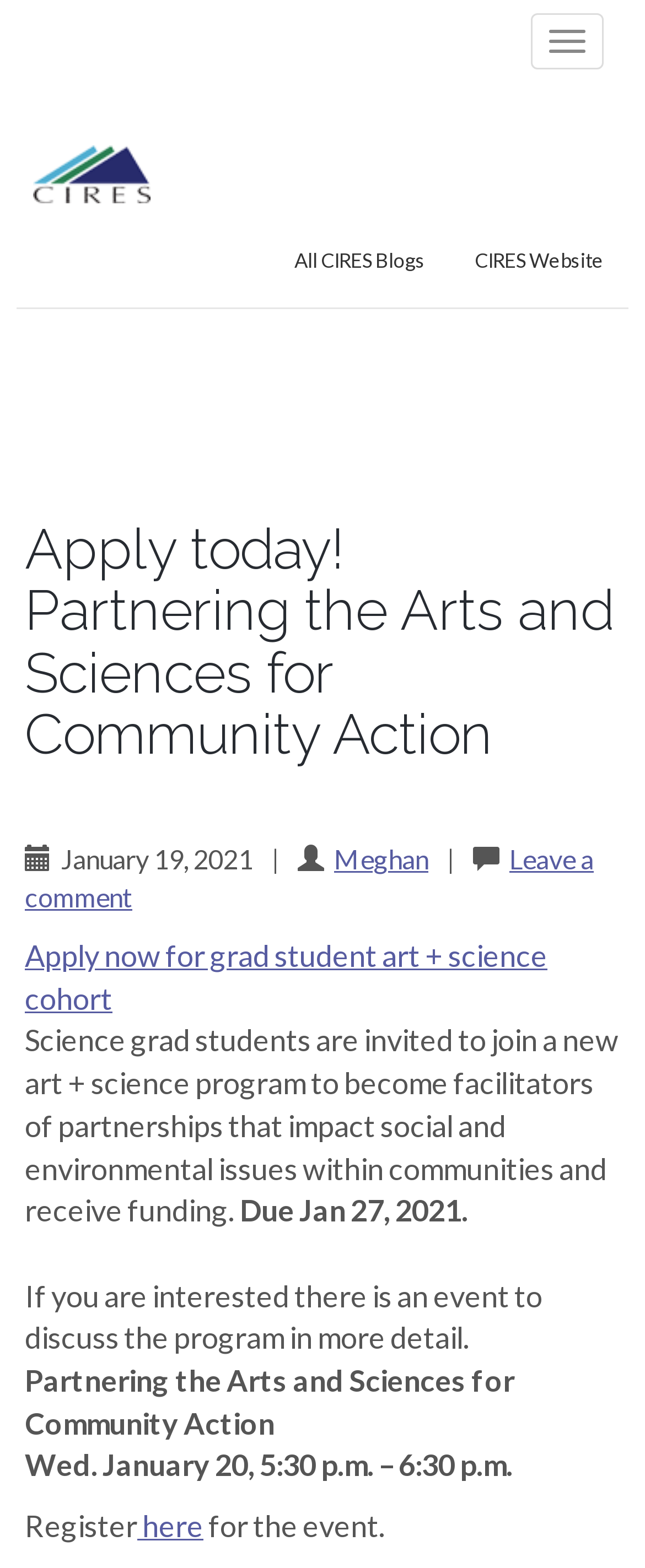Please identify the bounding box coordinates of the element I need to click to follow this instruction: "Share on facebook".

None